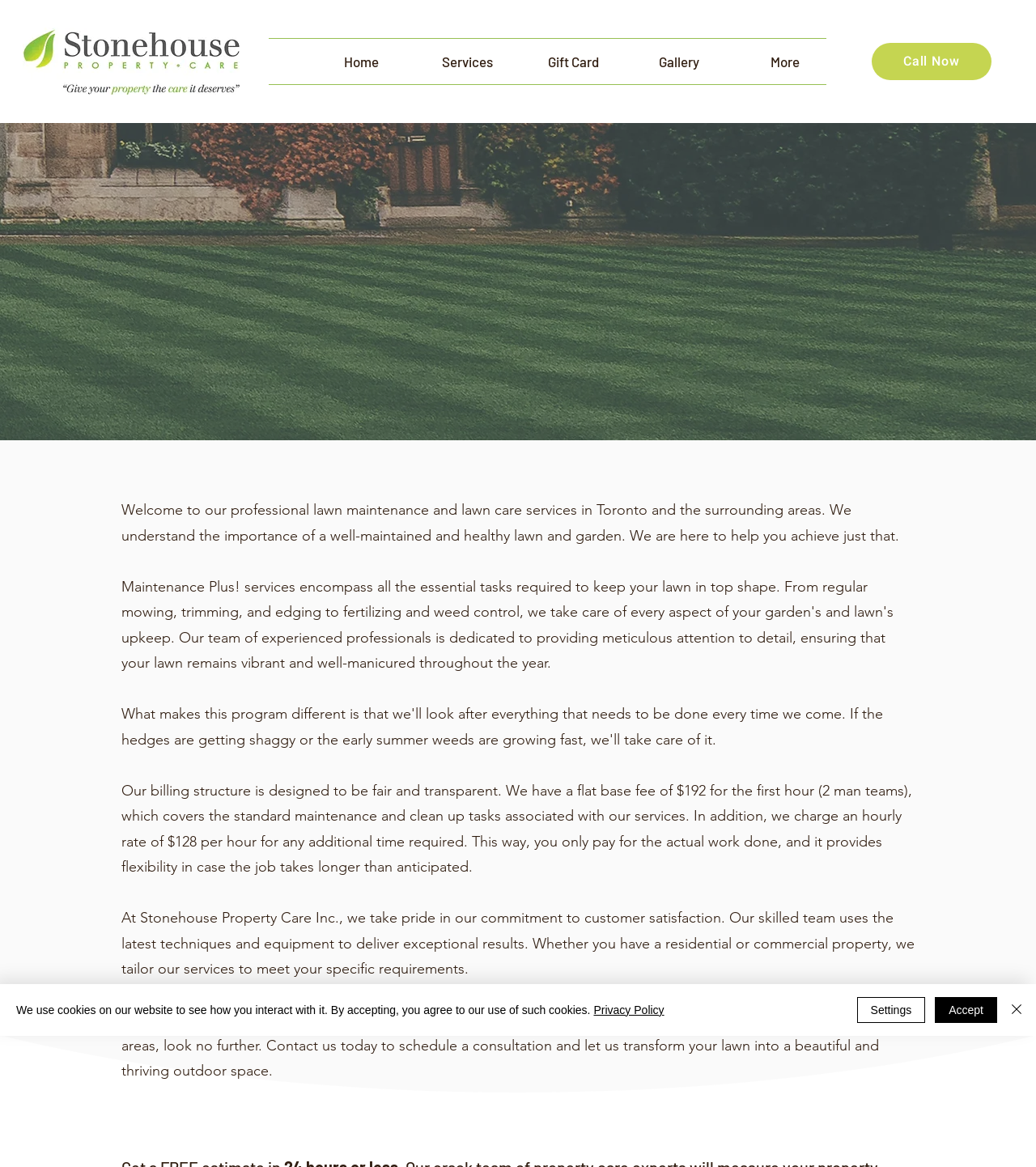Is there a call-to-action button on the webpage?
Offer a detailed and full explanation in response to the question.

I can see a button that says 'Get Free Estimation' which is a call-to-action button, encouraging users to take an action.